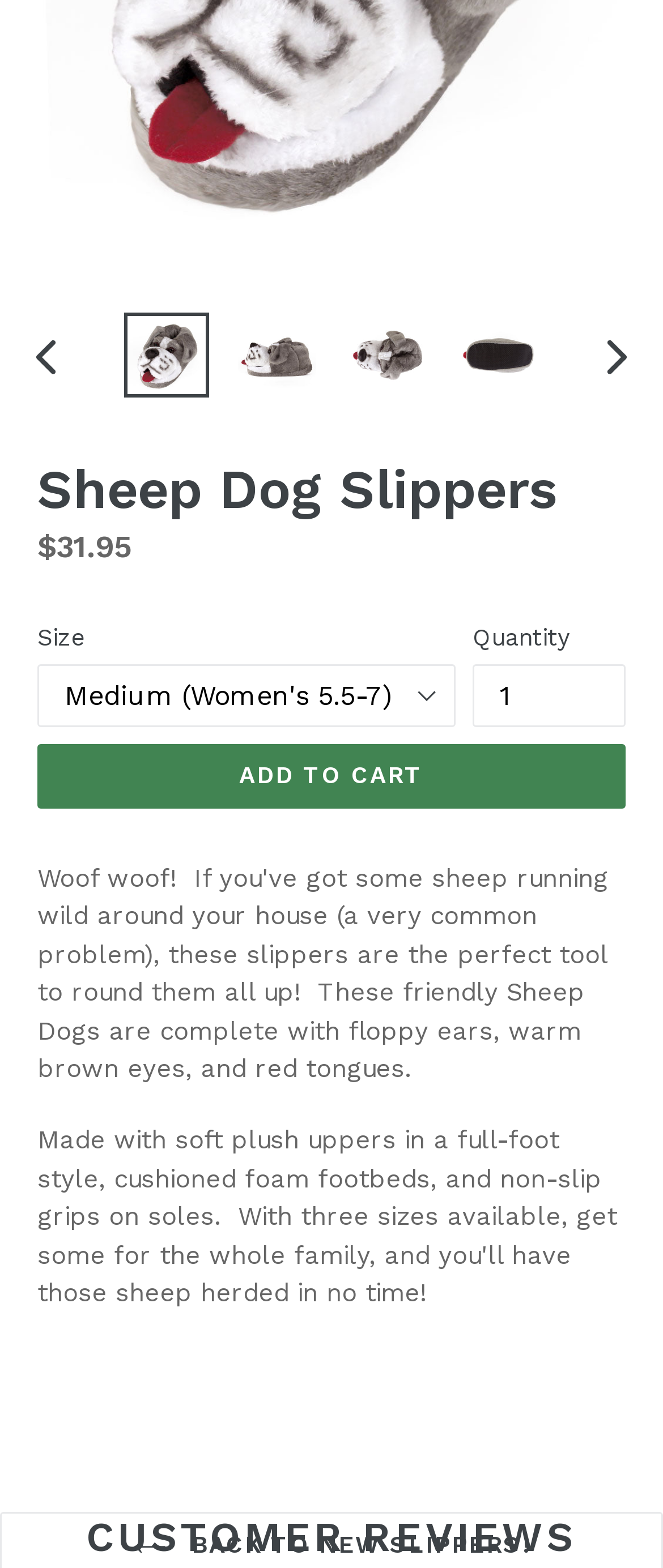Bounding box coordinates are specified in the format (top-left x, top-left y, bottom-right x, bottom-right y). All values are floating point numbers bounded between 0 and 1. Please provide the bounding box coordinate of the region this sentence describes: alt="Sheep Dog Slippers 3/4 View"

[0.187, 0.2, 0.315, 0.254]